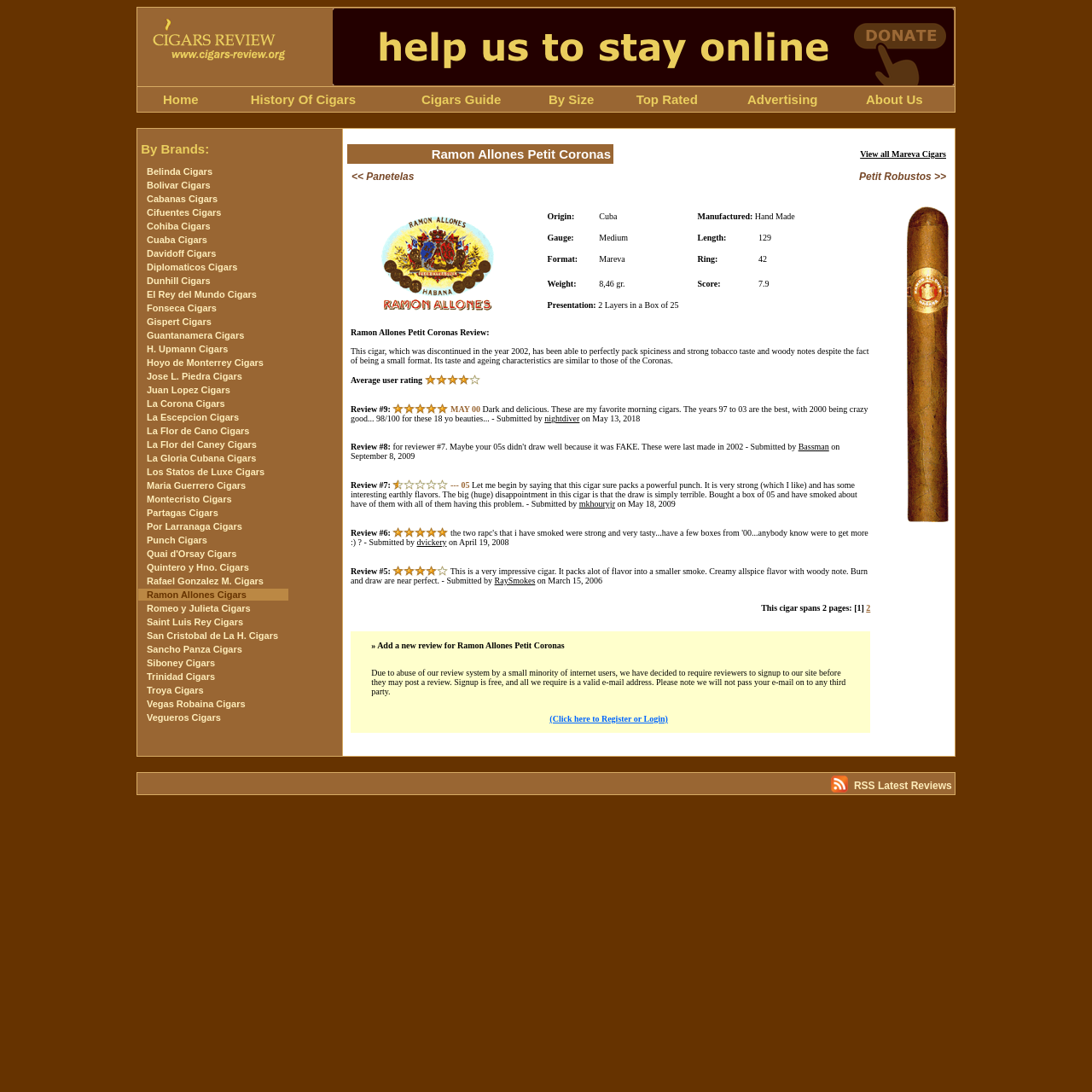Please find the bounding box coordinates of the clickable region needed to complete the following instruction: "Explore By Size". The bounding box coordinates must consist of four float numbers between 0 and 1, i.e., [left, top, right, bottom].

[0.502, 0.084, 0.544, 0.098]